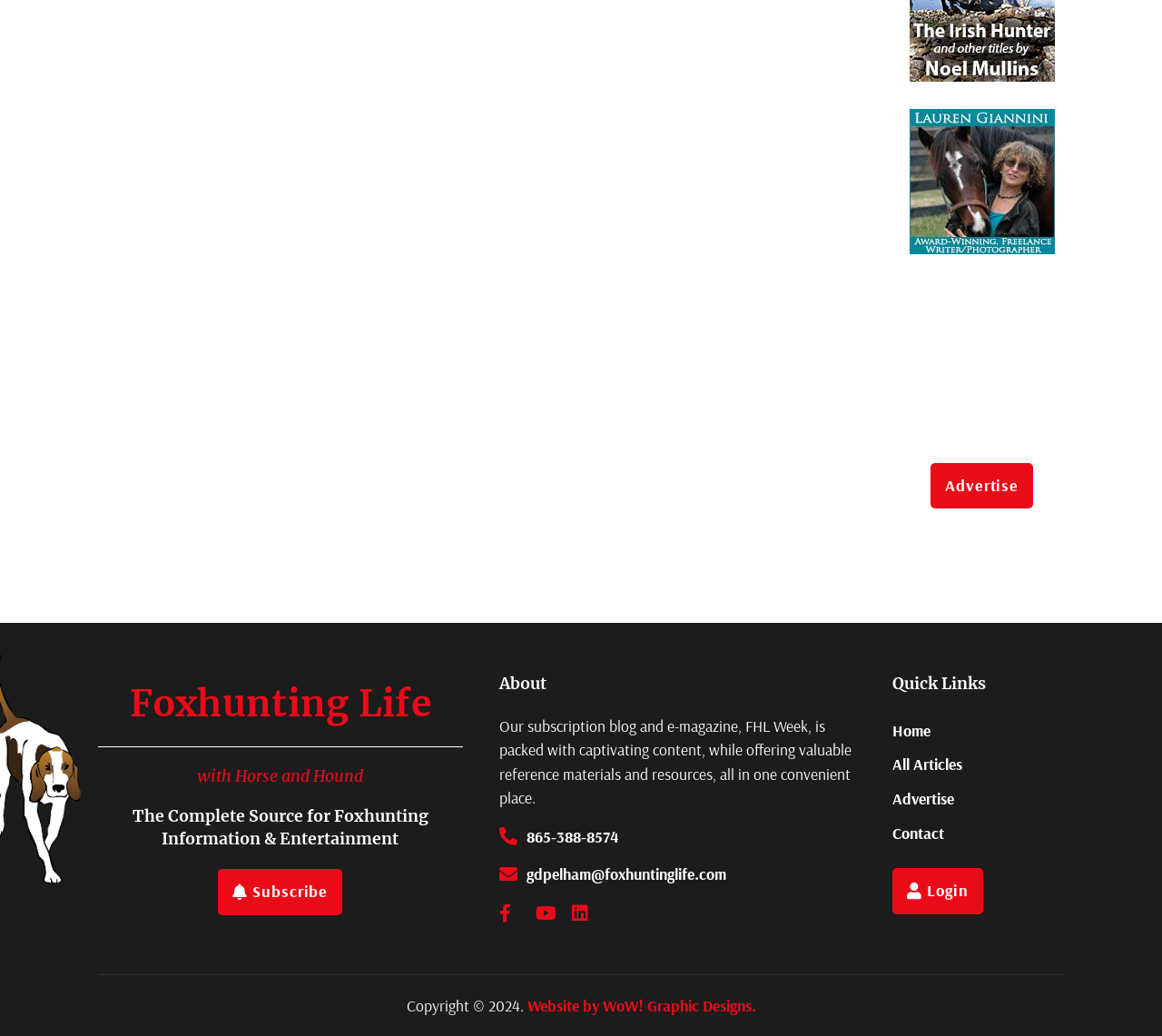Please provide the bounding box coordinates in the format (top-left x, top-left y, bottom-right x, bottom-right y). Remember, all values are floating point numbers between 0 and 1. What is the bounding box coordinate of the region described as: Advertise

[0.801, 0.447, 0.889, 0.491]